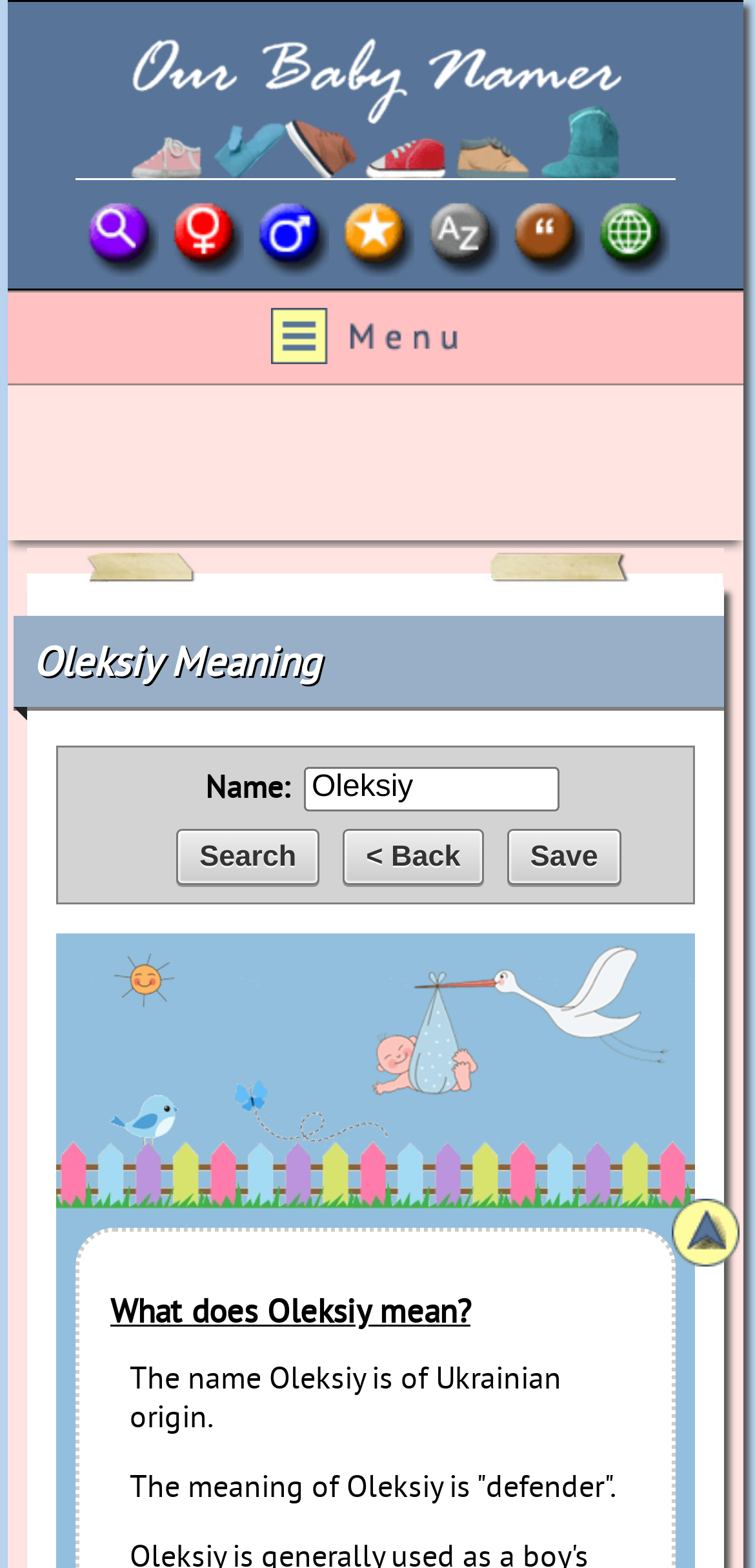Could you find the bounding box coordinates of the clickable area to complete this instruction: "Go to Boy Names"?

[0.333, 0.159, 0.436, 0.184]